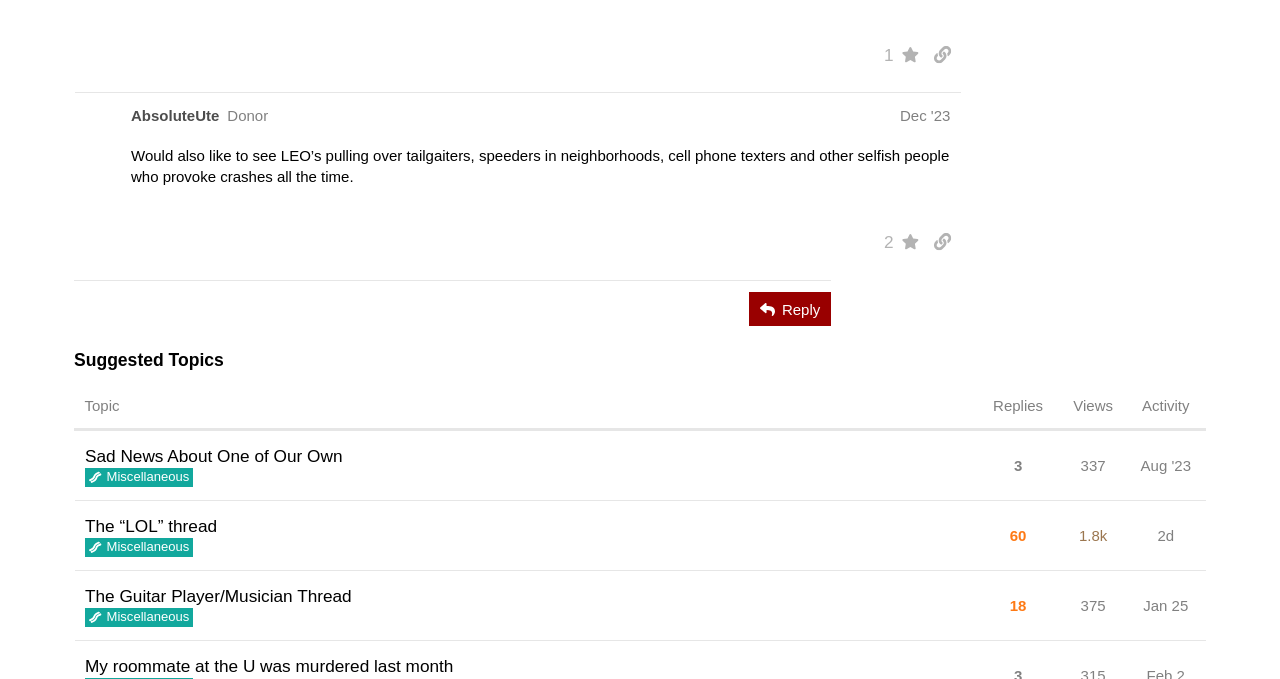Please specify the coordinates of the bounding box for the element that should be clicked to carry out this instruction: "View topic 'Sad News About One of Our Own'". The coordinates must be four float numbers between 0 and 1, formatted as [left, top, right, bottom].

[0.058, 0.632, 0.766, 0.737]